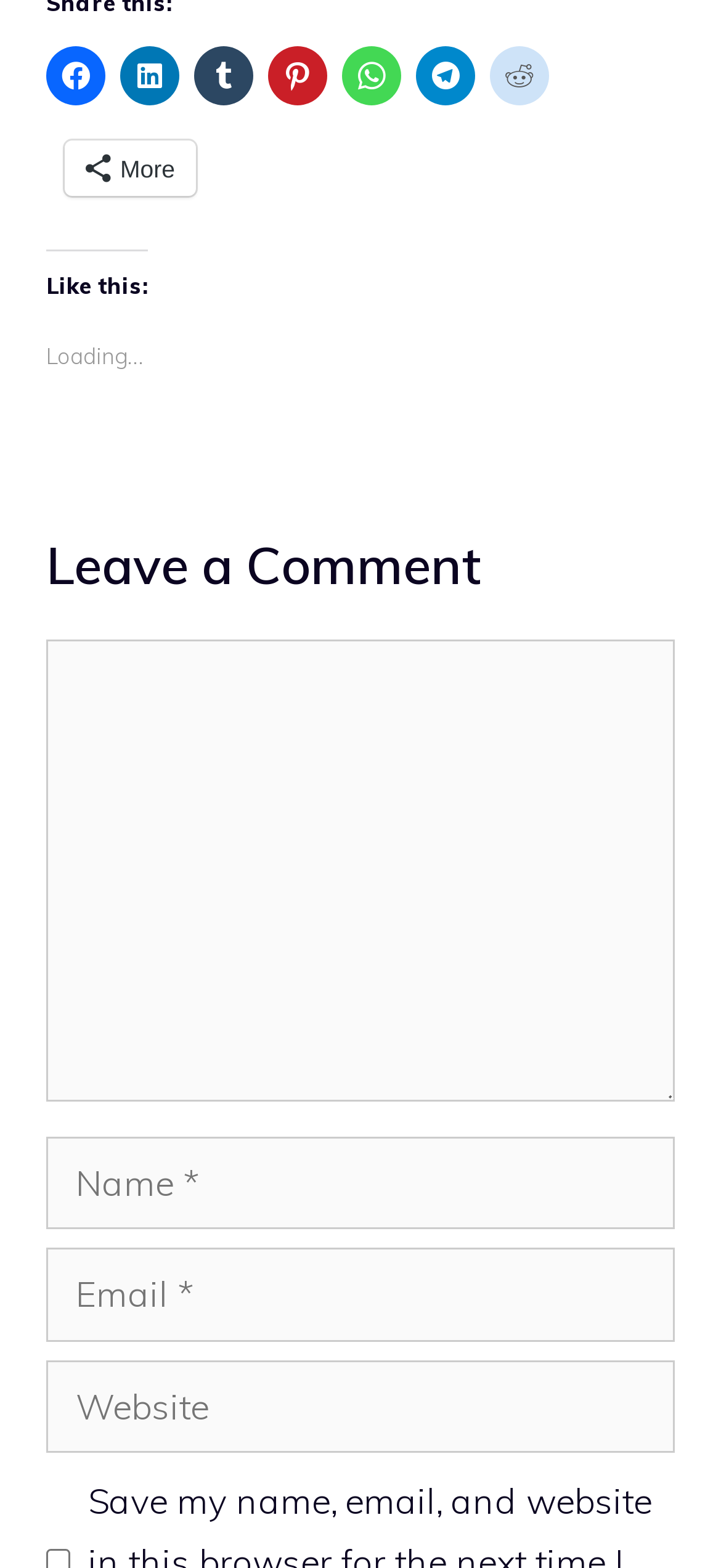What is the heading above the comment section?
Give a thorough and detailed response to the question.

The heading above the comment section is 'Leave a Comment', which indicates that the section is for users to leave their comments.